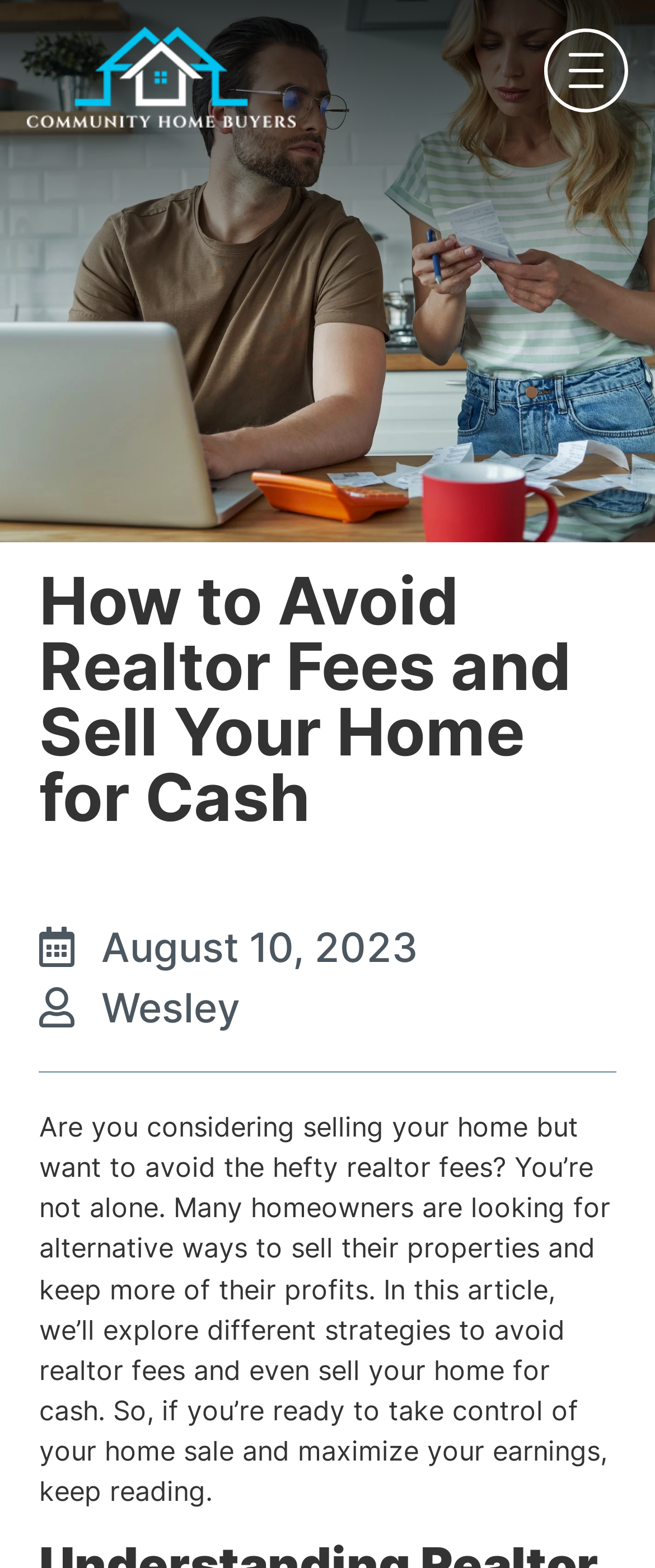Find the bounding box coordinates for the HTML element specified by: "Main Menu".

None